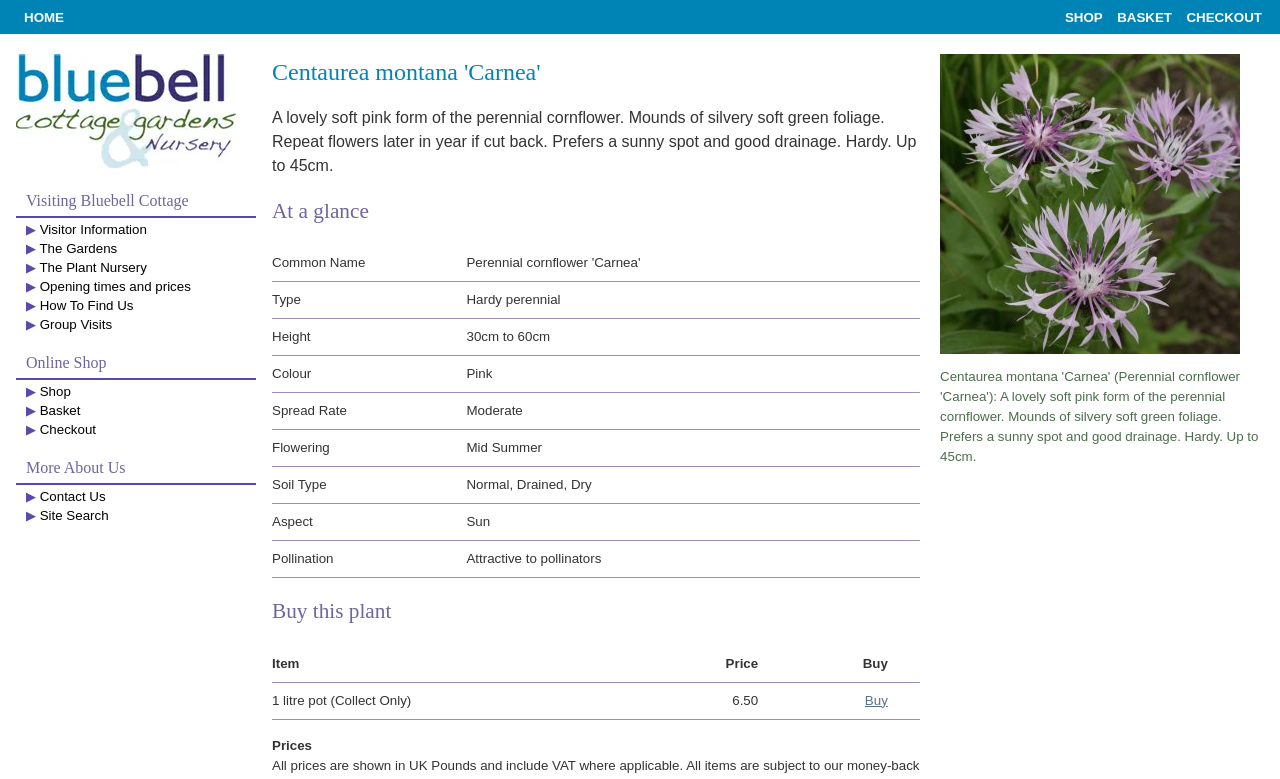Provide a single word or phrase to answer the given question: 
What is the preferred soil type for Centaurea montana 'Carnea'?

Normal, Drained, Dry